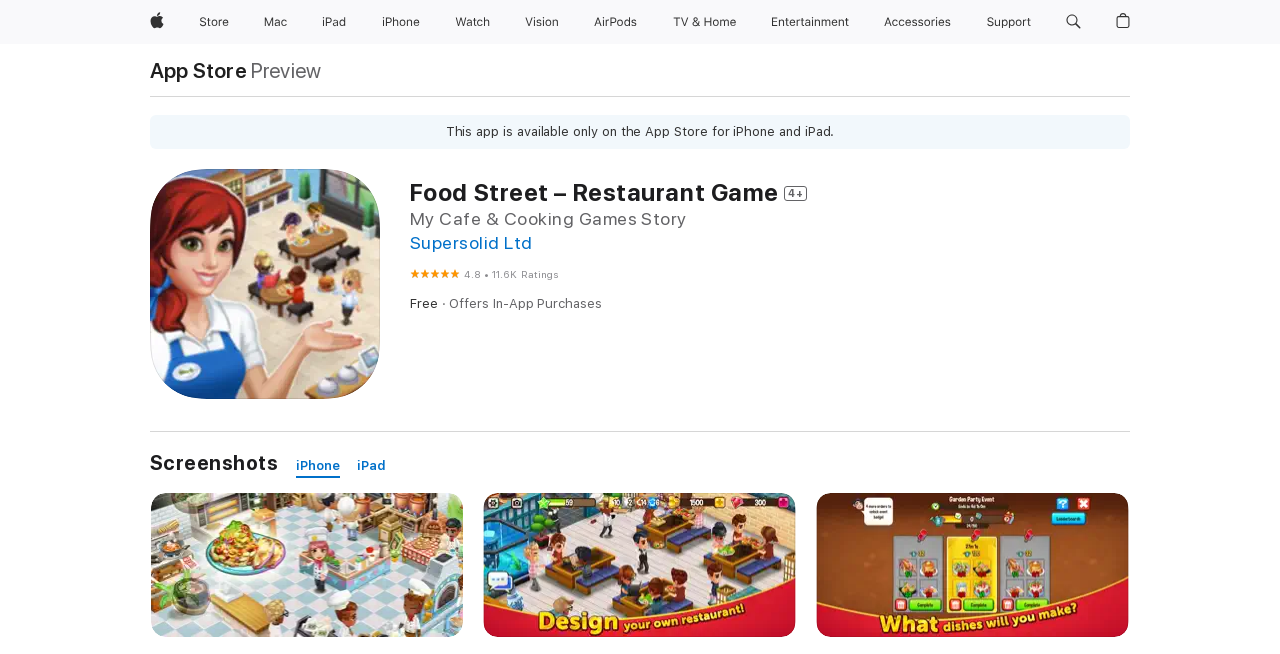What is the price of the game?
From the image, provide a succinct answer in one word or a short phrase.

Free